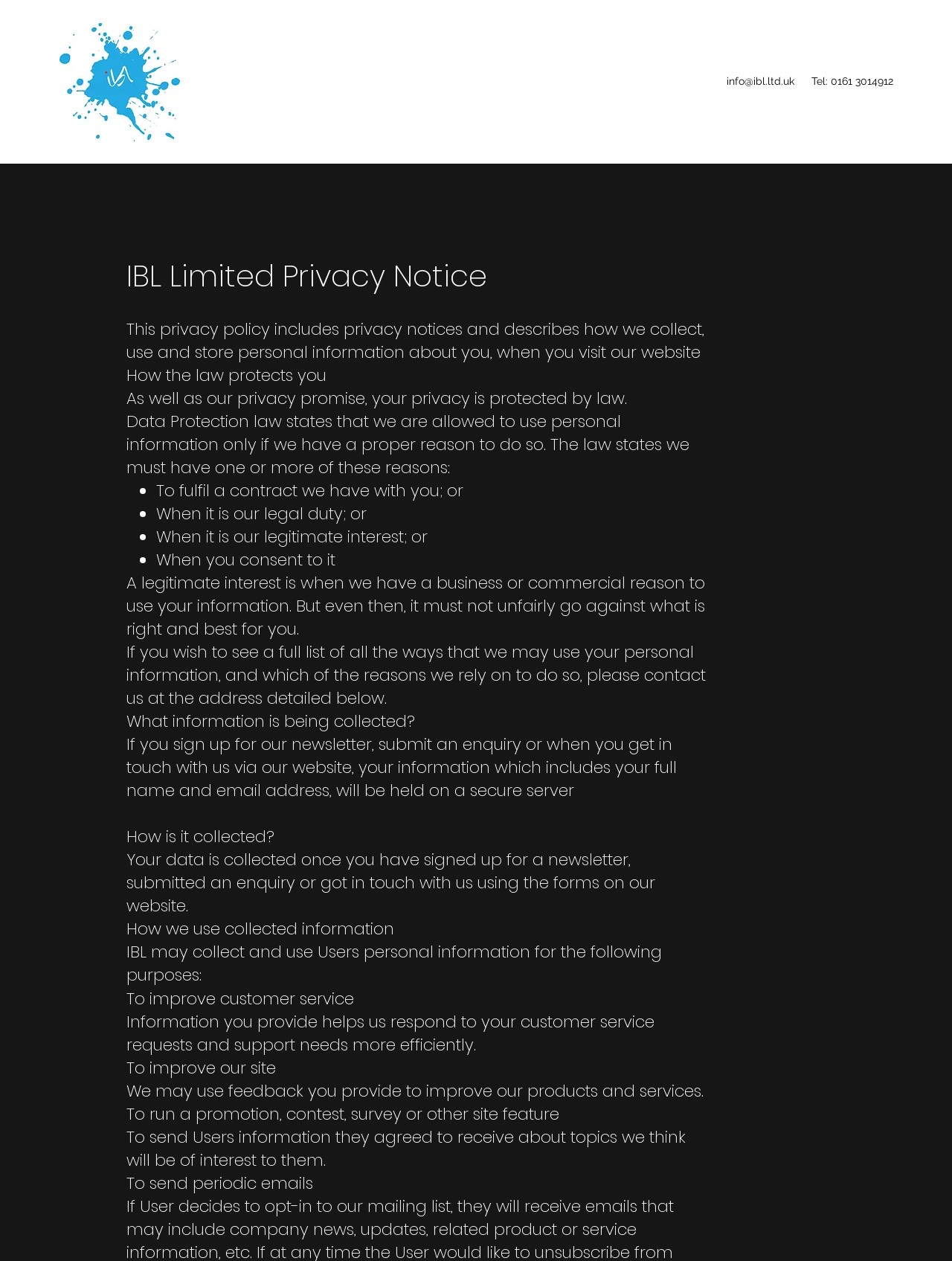Given the element description parent_node: Call now title="Call Now!", identify the bounding box coordinates for the UI element on the webpage screenshot. The format should be (top-left x, top-left y, bottom-right x, bottom-right y), with values between 0 and 1.

None